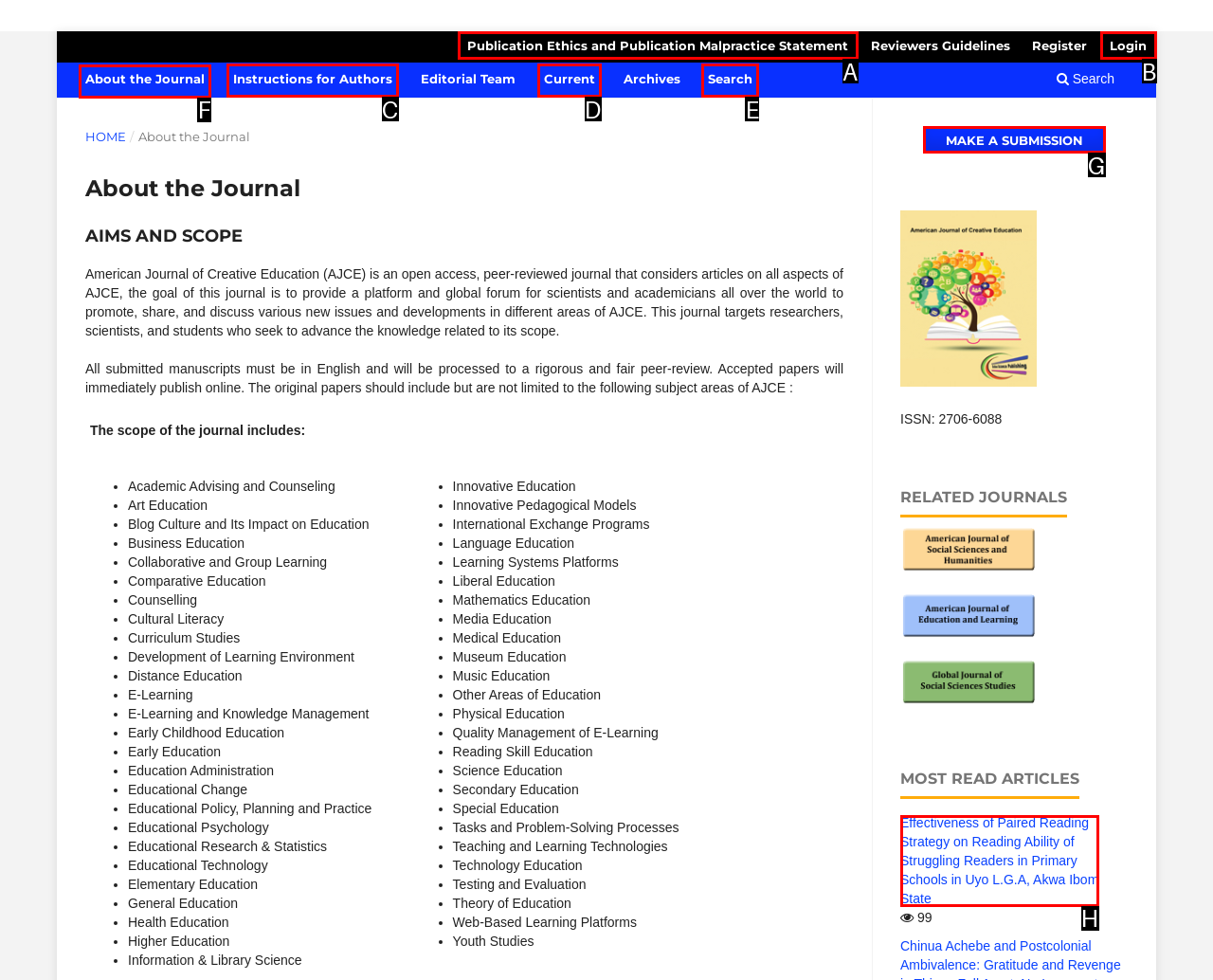Identify the letter of the option to click in order to Click on the 'About the Journal' link. Answer with the letter directly.

F